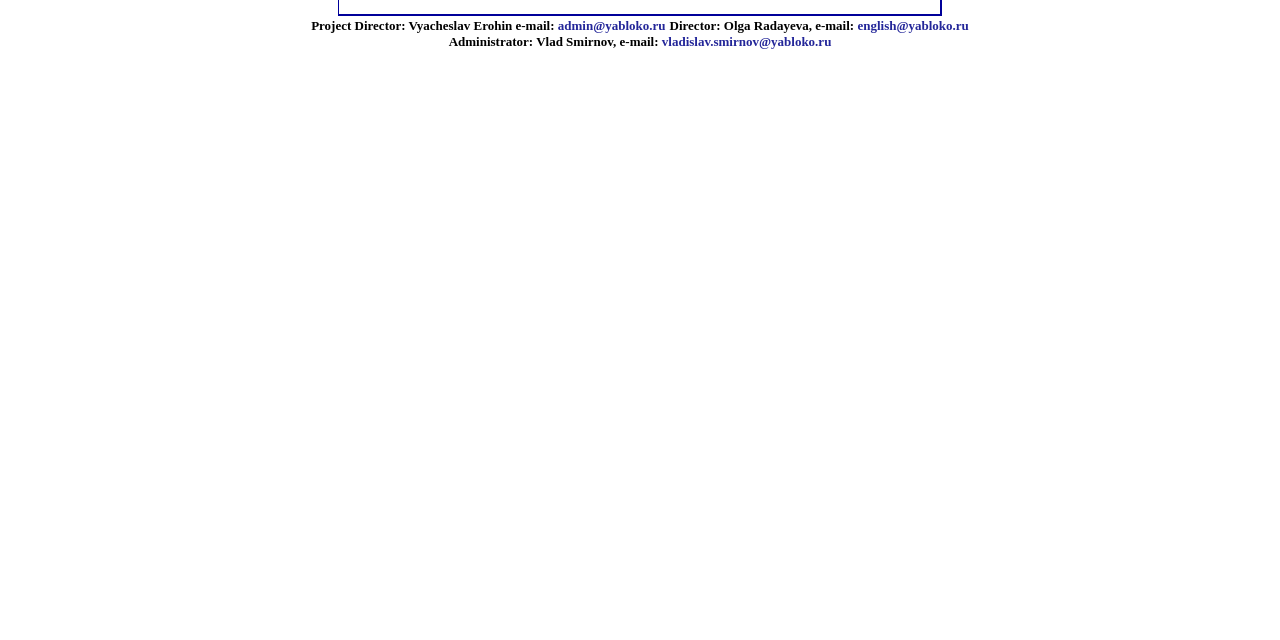Refer to the element description Exams - Rules & Regulations and identify the corresponding bounding box in the screenshot. Format the coordinates as (top-left x, top-left y, bottom-right x, bottom-right y) with values in the range of 0 to 1.

None